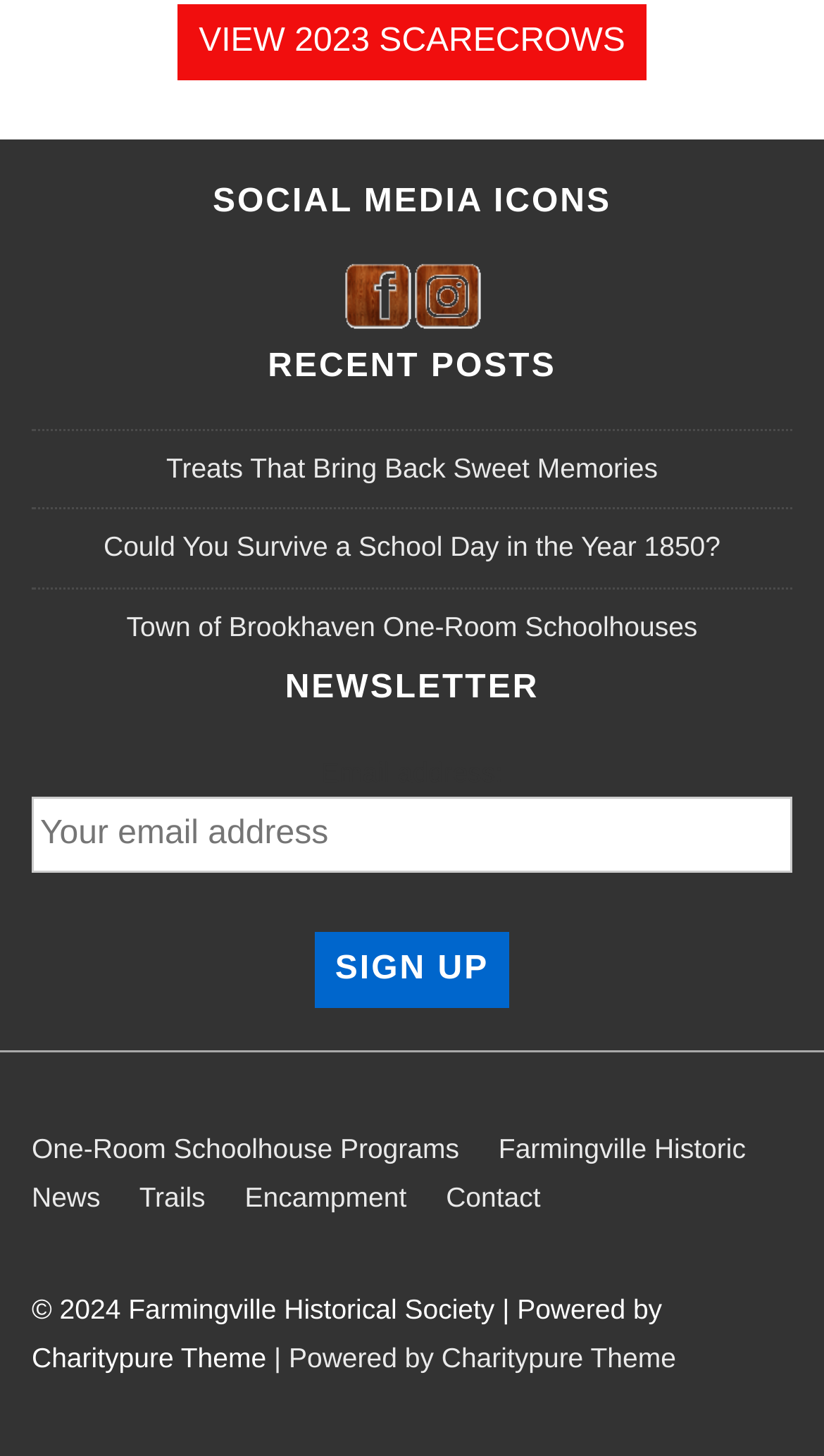Determine the bounding box coordinates for the clickable element required to fulfill the instruction: "Explore one-room schoolhouse programs". Provide the coordinates as four float numbers between 0 and 1, i.e., [left, top, right, bottom].

[0.038, 0.778, 0.557, 0.8]